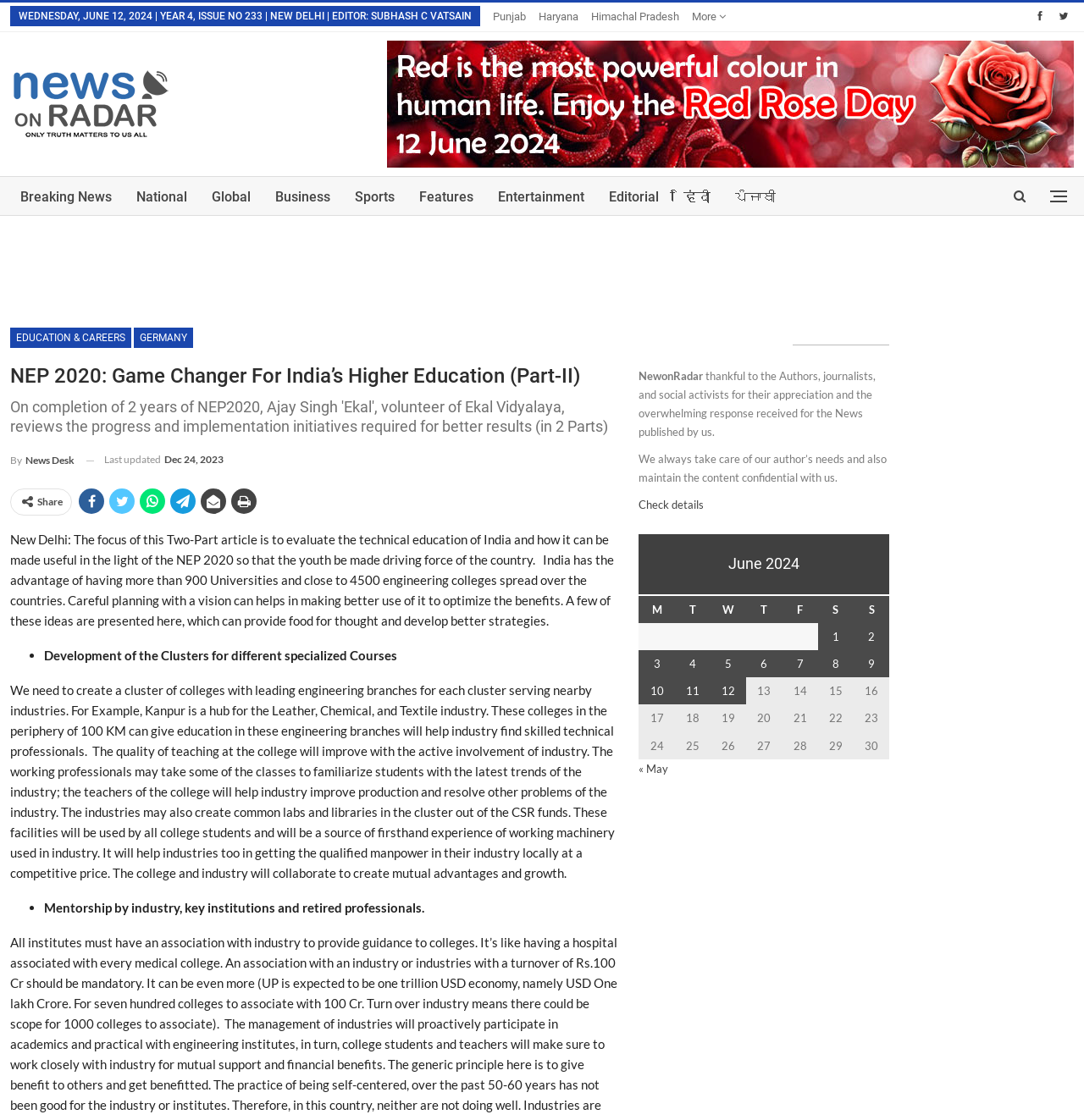Convey a detailed summary of the webpage, mentioning all key elements.

This webpage is an article from News On Radar India, titled "NEP 2020: Game Changer For India’s Higher Education (Part-II)". The article is divided into two main sections: the main content area and the sidebar.

At the top of the page, there is a navigation menu with links to various categories such as Breaking News, National, Global, Business, Sports, Features, Entertainment, and Editorial. Below the navigation menu, there is a header section with the title of the article, the author's name, and the date of publication.

The main content area is divided into several sections. The first section provides an introduction to the article, which discusses the focus of the two-part article on evaluating the technical education of India in the light of the NEP 2020. The introduction is followed by a section that presents ideas on how to make better use of India's technical education system.

The next section is a list of points, each marked with a bullet point, that discusses ways to improve the technical education system. The points include developing clusters for different specialized courses, mentorship by industry, key institutions, and retired professionals.

The sidebar, located on the right side of the page, contains various elements such as a calendar for June 2024, a section titled "Invitation To Authors", and a section with links to posts published on different dates in June 2024.

There are also several links and images scattered throughout the page, including social media sharing icons, a link to the author's profile, and an image with the title "NEWSONRADAR".